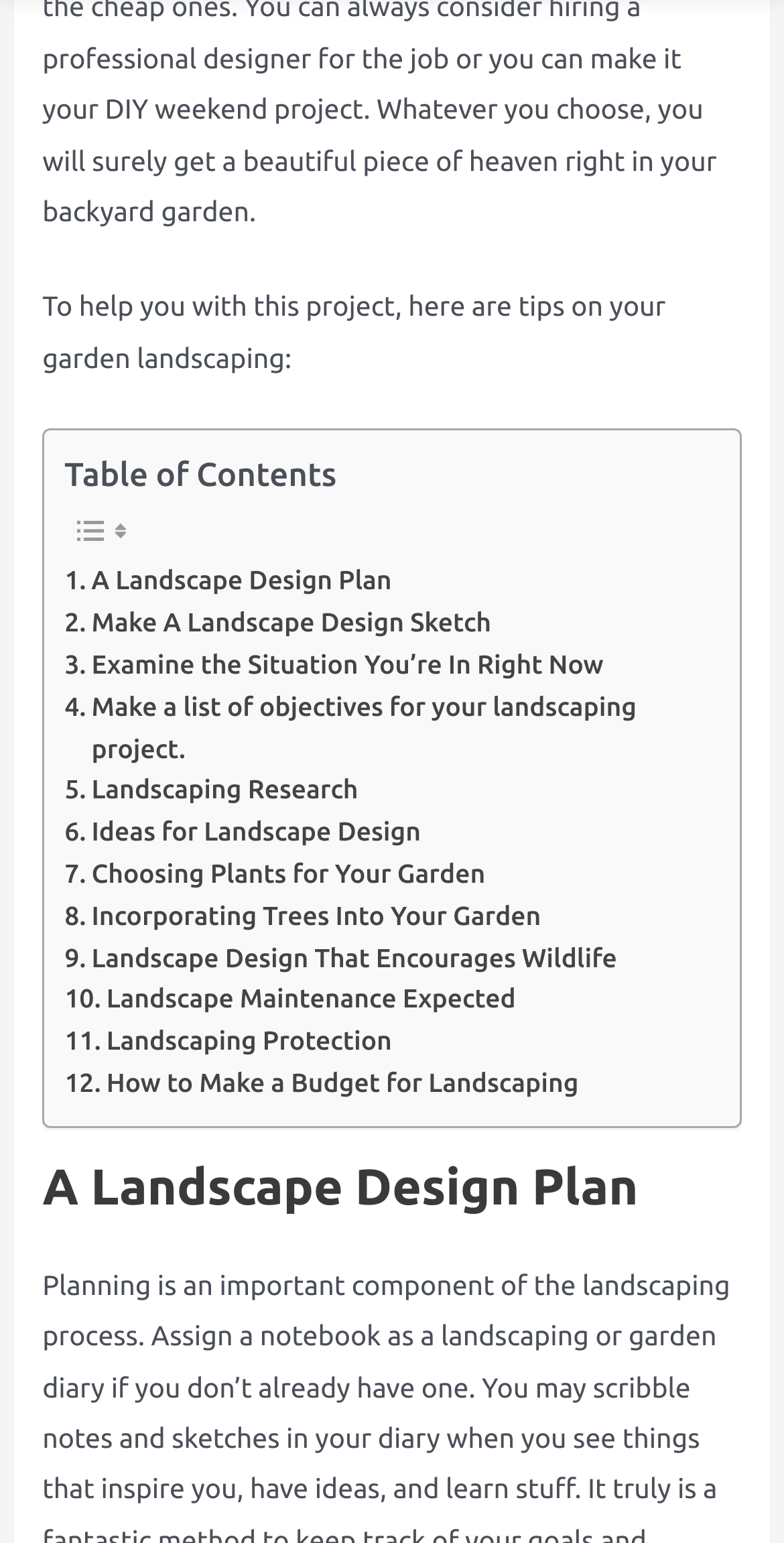Use a single word or phrase to answer the question: What is the topic of the first link in the table of contents?

A Landscape Design Plan